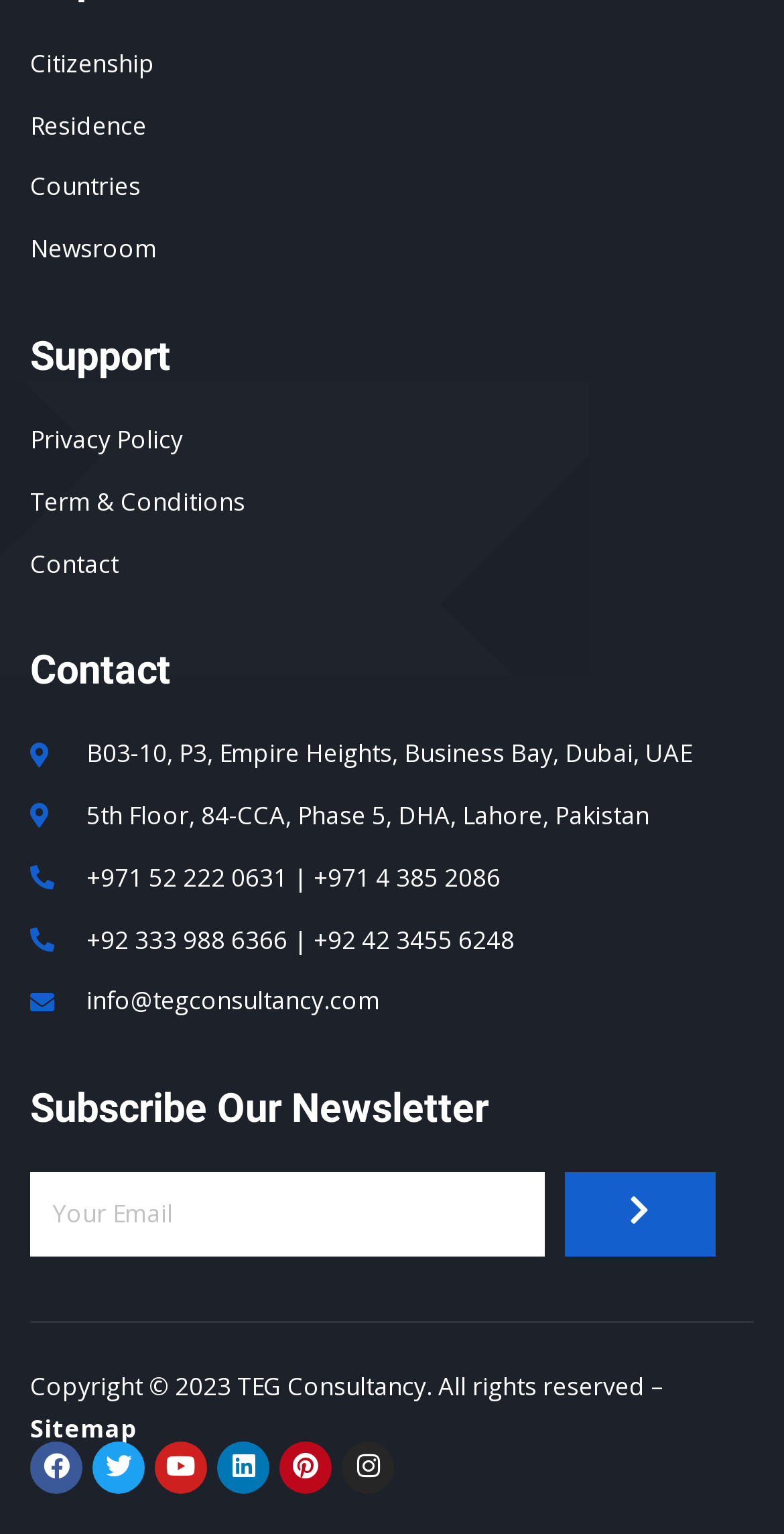Please find the bounding box coordinates of the element that must be clicked to perform the given instruction: "Click on Facebook". The coordinates should be four float numbers from 0 to 1, i.e., [left, top, right, bottom].

[0.038, 0.94, 0.105, 0.974]